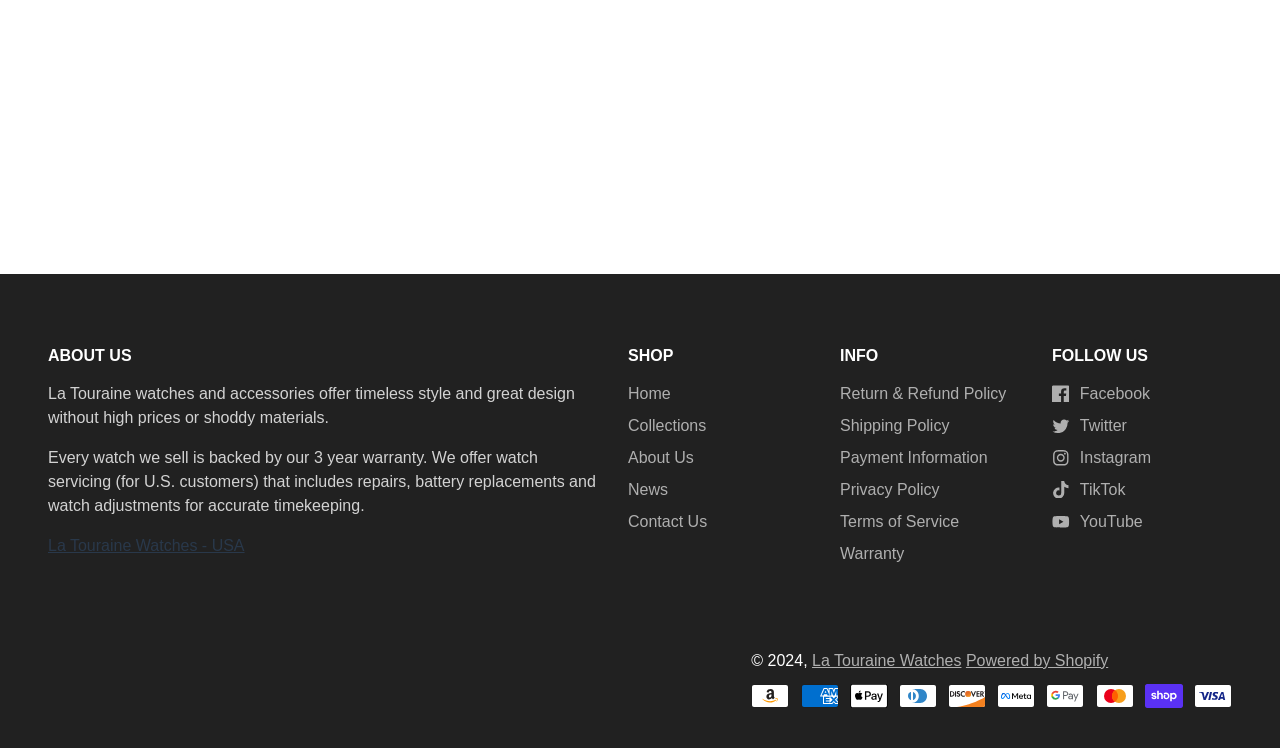Using the format (top-left x, top-left y, bottom-right x, bottom-right y), provide the bounding box coordinates for the described UI element. All values should be floating point numbers between 0 and 1: Payment Information

[0.656, 0.6, 0.772, 0.622]